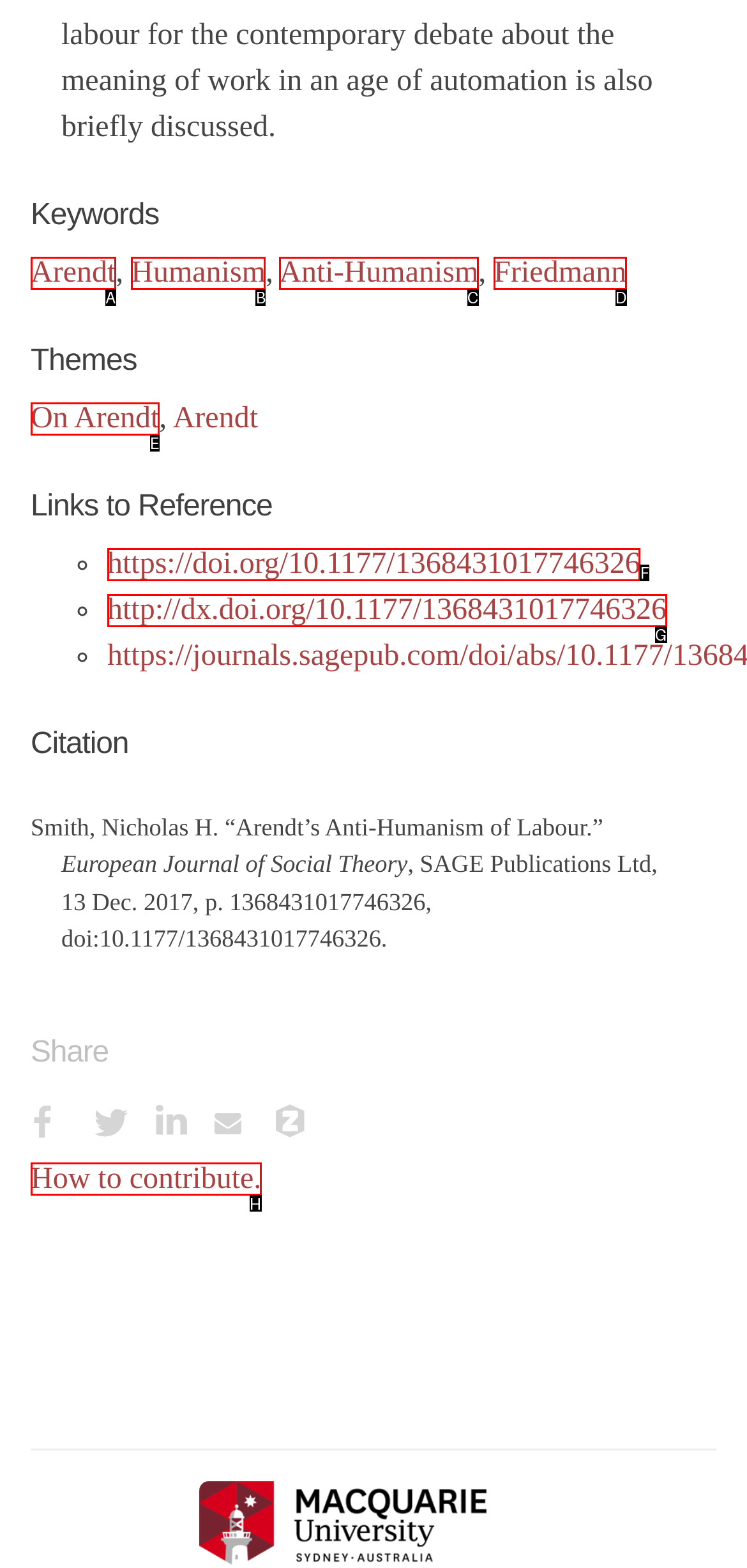Choose the HTML element that aligns with the description: On Arendt. Indicate your choice by stating the letter.

E